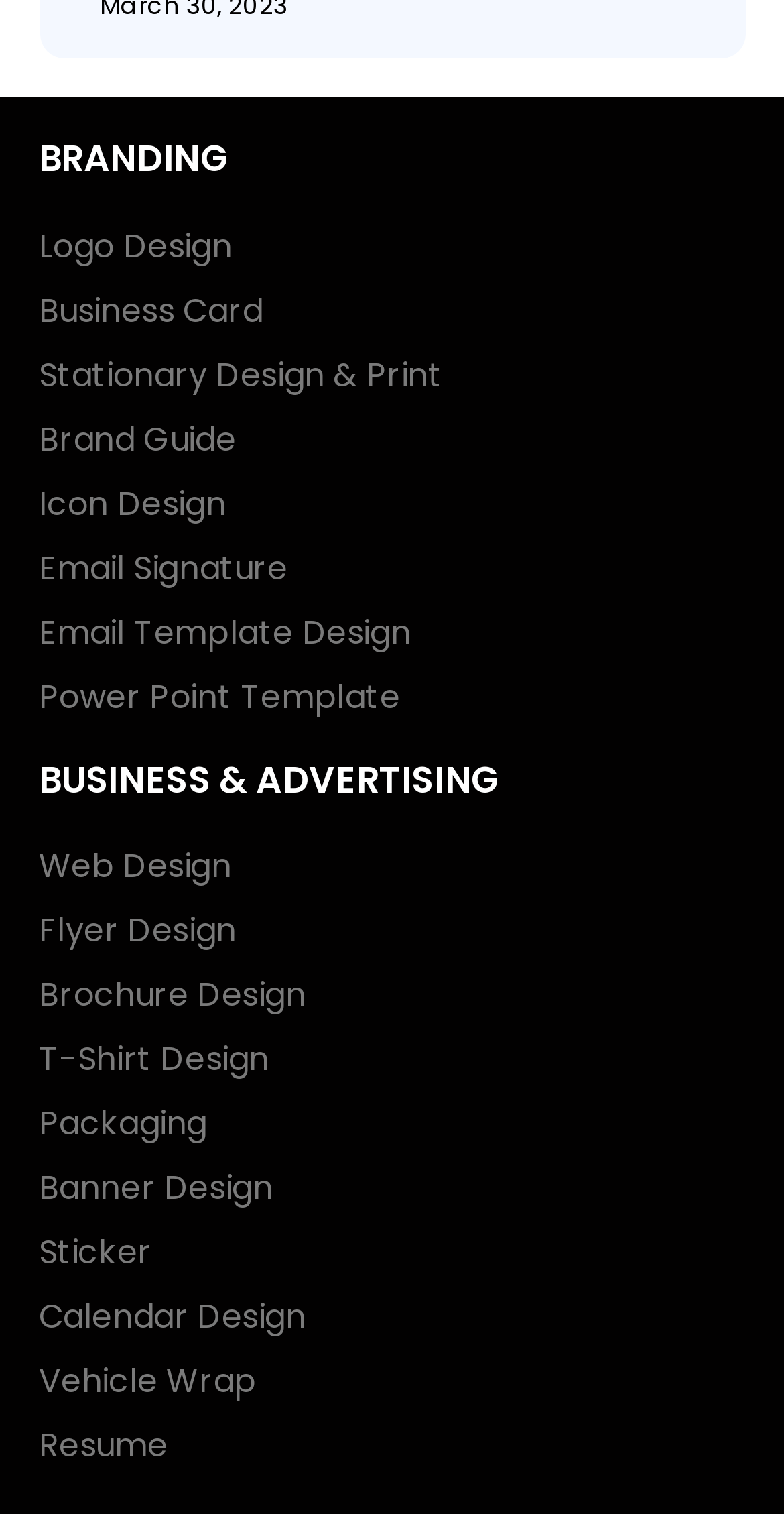Identify the bounding box coordinates for the UI element described as: "Power Point Template".

[0.049, 0.445, 0.951, 0.476]